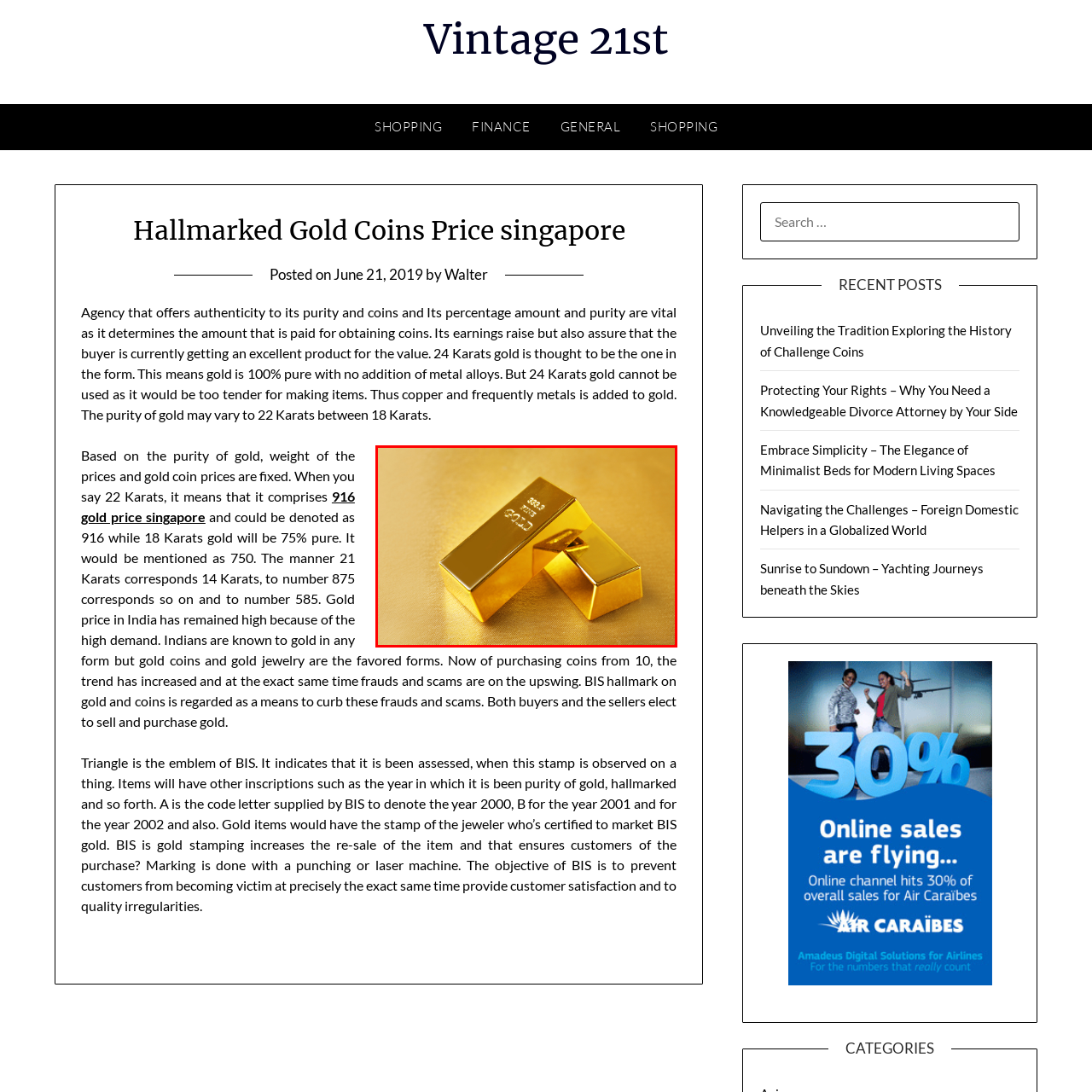What is the background color of the image? Look at the image outlined by the red bounding box and provide a succinct answer in one word or a brief phrase.

Golden